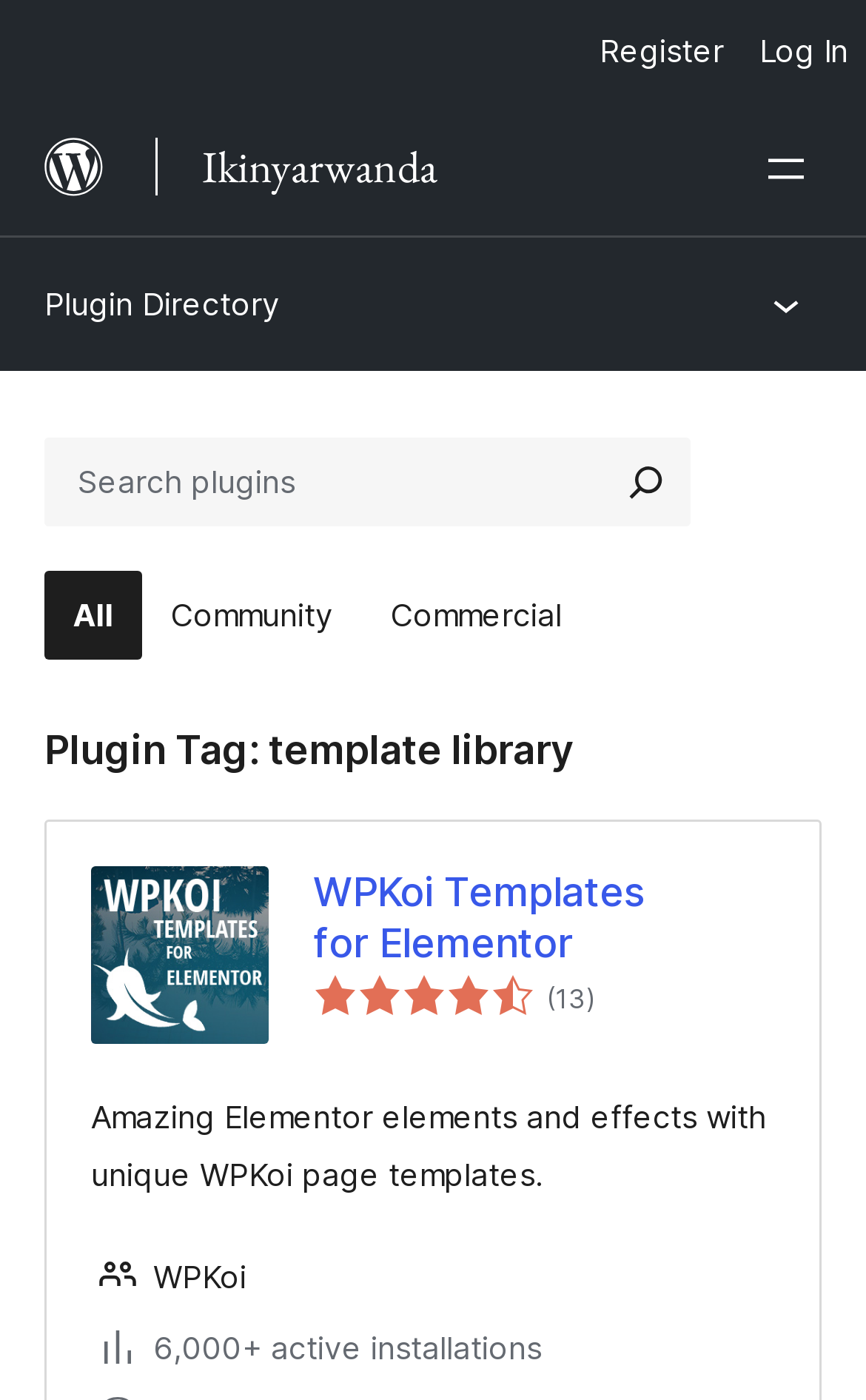Find the bounding box coordinates of the clickable area that will achieve the following instruction: "View WPKoi Templates for Elementor".

[0.362, 0.618, 0.895, 0.692]